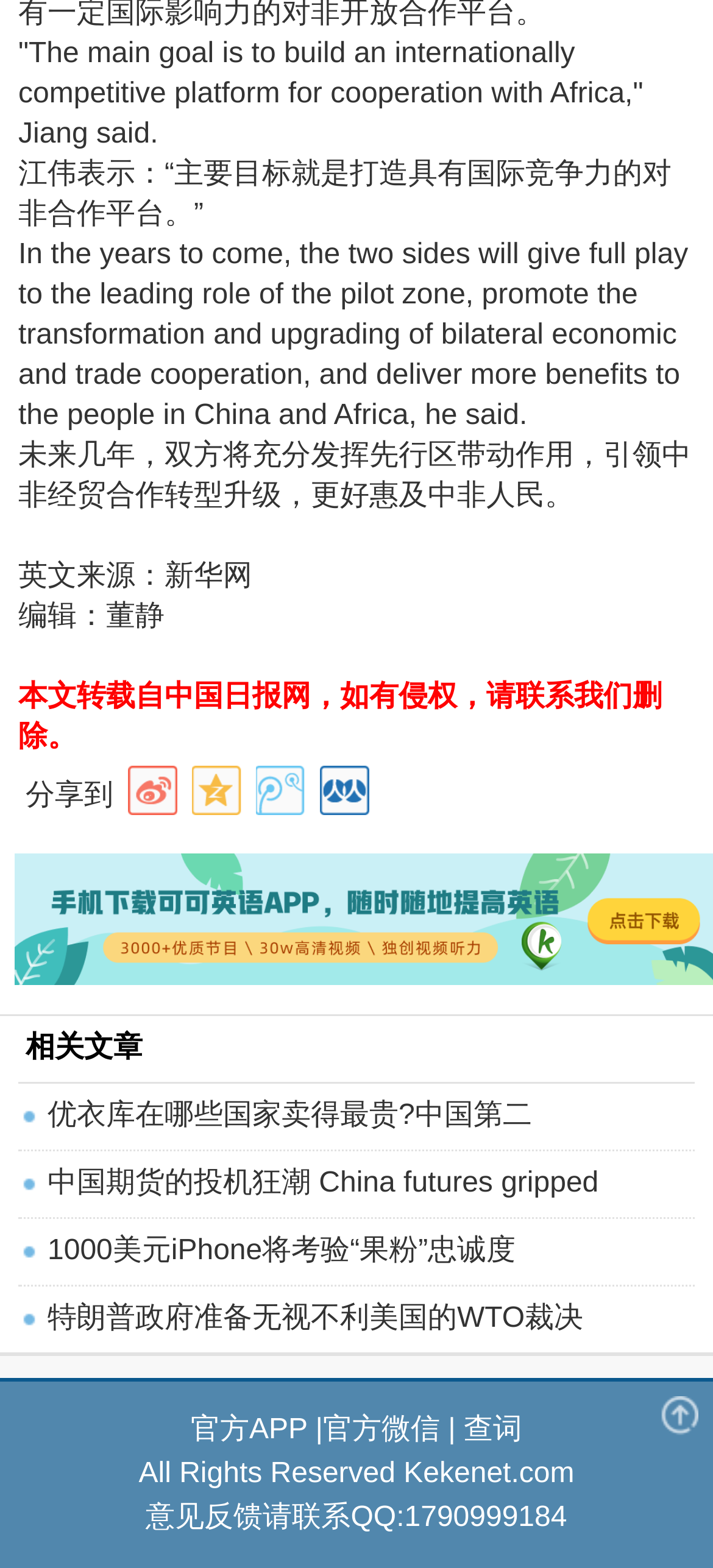From the given element description: "查词", find the bounding box for the UI element. Provide the coordinates as four float numbers between 0 and 1, in the order [left, top, right, bottom].

[0.65, 0.902, 0.733, 0.922]